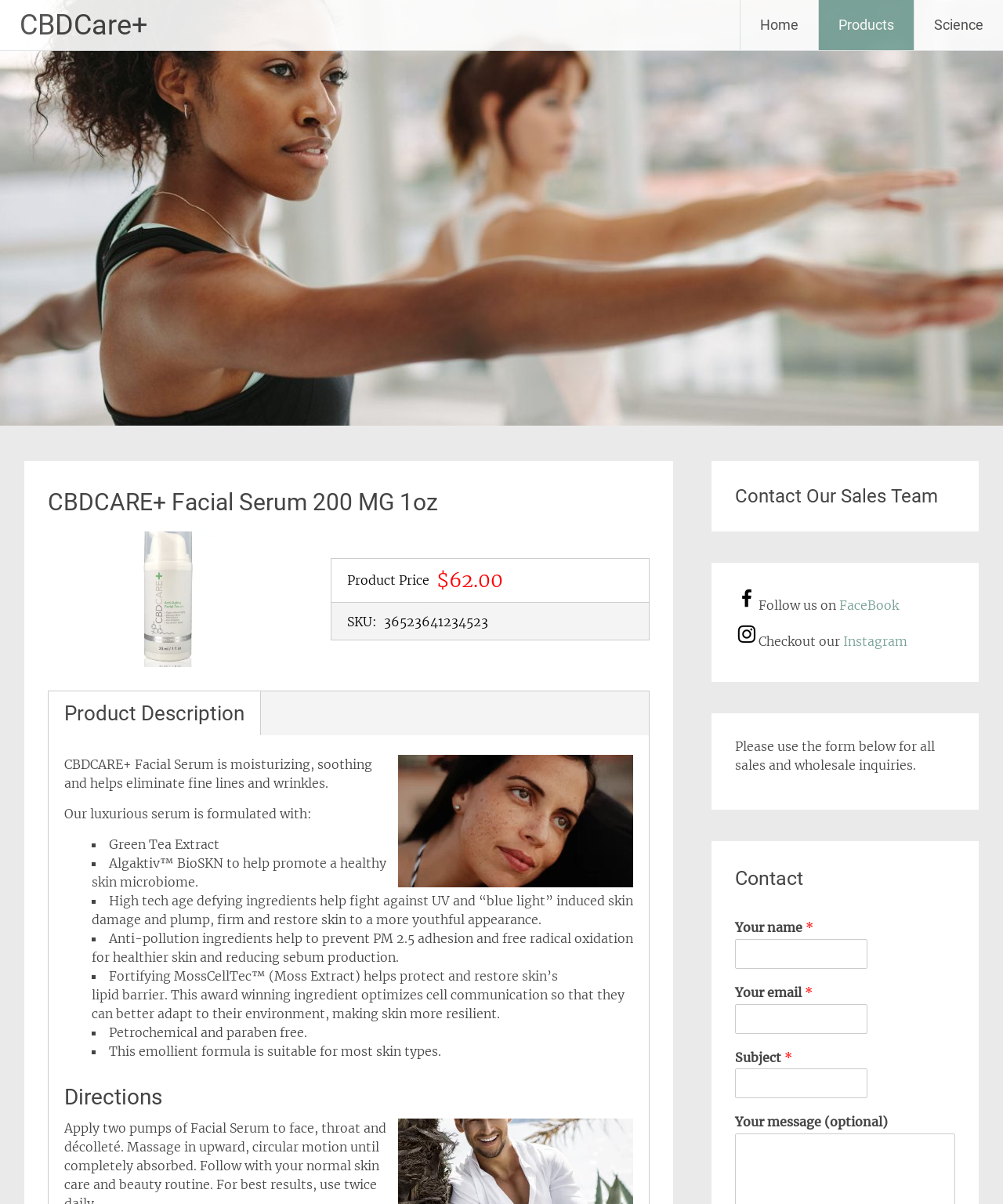Offer a meticulous caption that includes all visible features of the webpage.

This webpage is about a product called CBDCARE+ Facial Serum 200 MG 1oz. At the top, there is a heading with the brand name "CBDCare+" and a link to the brand's homepage. Below that, there are three links to navigate to different sections of the website: "Home", "Products", and "Science".

The main content of the page is divided into several sections. The first section has a heading with the product name and a link to the product description. Below that, there is a table with two columns, one for the product price and the other for the SKU number.

The product description section is the most prominent part of the page. It starts with a heading and a link to the product description. The description is divided into several paragraphs, each describing the benefits and features of the product. The text is accompanied by a list of bullet points, each with a marker "■", highlighting the key ingredients and benefits of the product.

Below the product description, there is a section with a heading "Directions" that provides instructions on how to use the product.

On the right side of the page, there is a section with a heading "Contact Our Sales Team" that includes a form to contact the sales team. The form has fields for the user's name, email, subject, and message. There are also links to the brand's social media profiles, Facebook and Instagram.

At the bottom of the page, there is a heading "Contact" that seems to be a duplicate of the "Contact Our Sales Team" section.